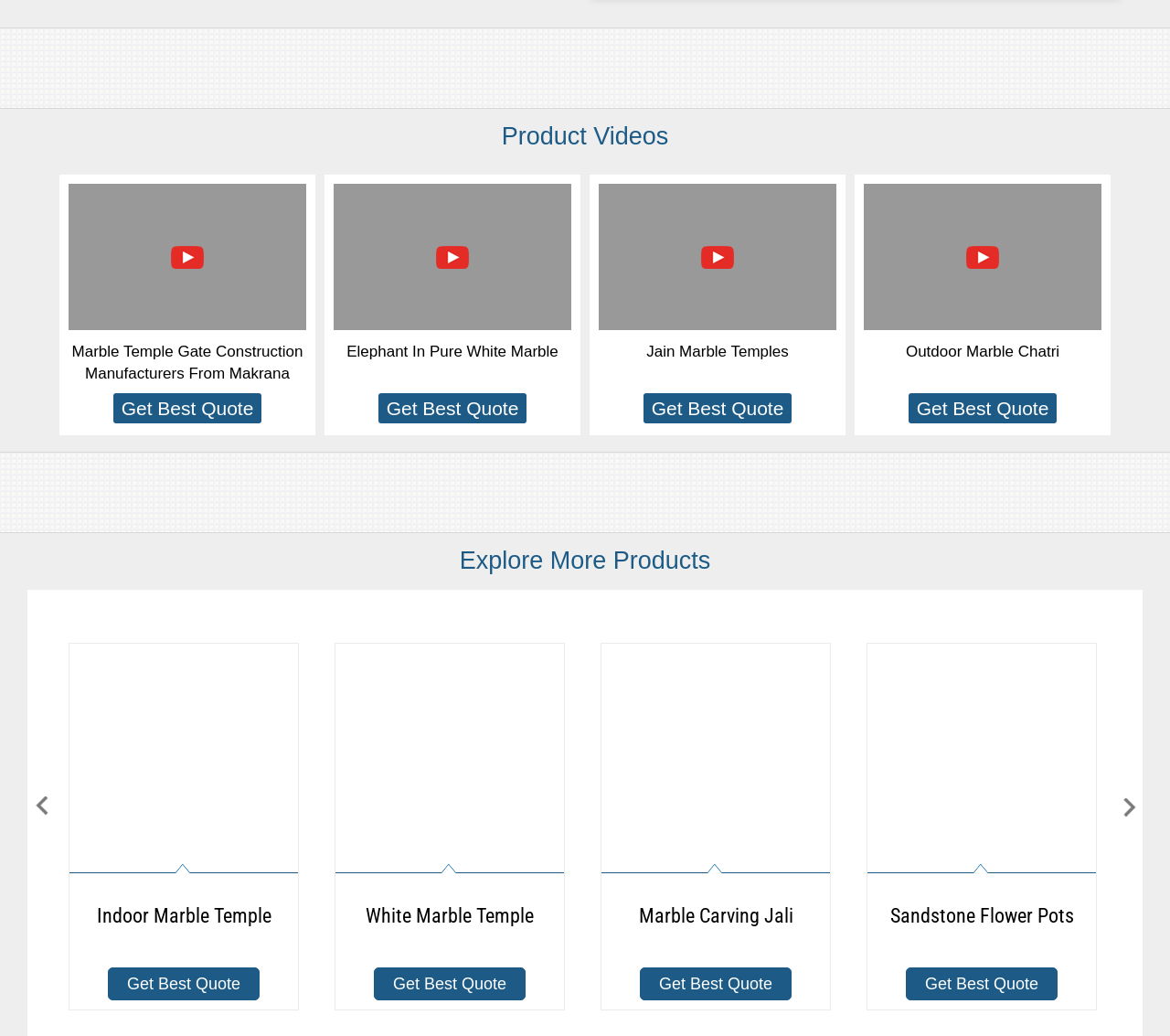Identify the bounding box coordinates of the clickable section necessary to follow the following instruction: "Start a slideshow of images". The coordinates should be presented as four float numbers from 0 to 1, i.e., [left, top, right, bottom].

None